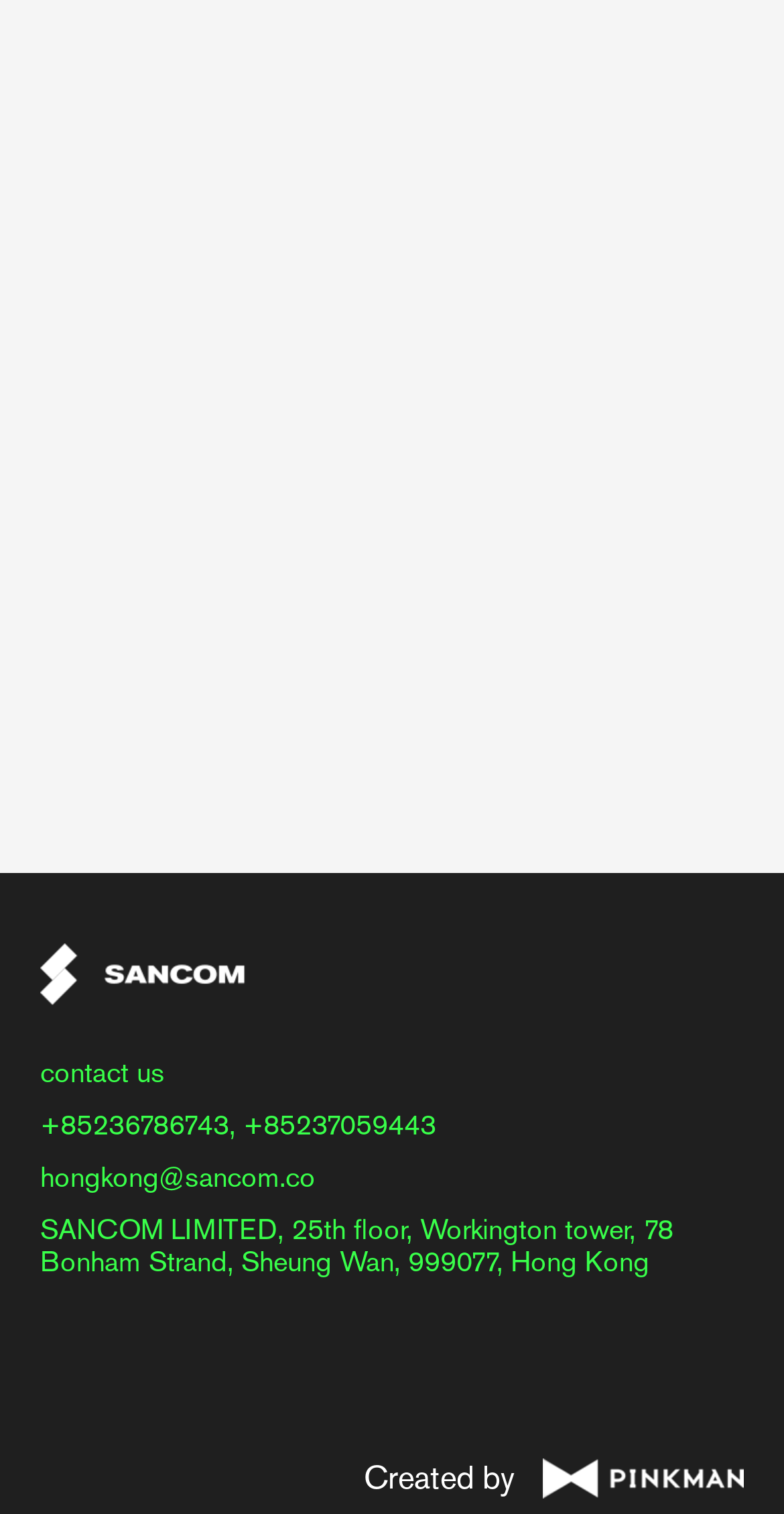What is the name of the company?
Please respond to the question with a detailed and well-explained answer.

The name of the company can be found in the layout table section of the webpage, where it is listed as a static text with the company name 'SANCOM LIMITED'.